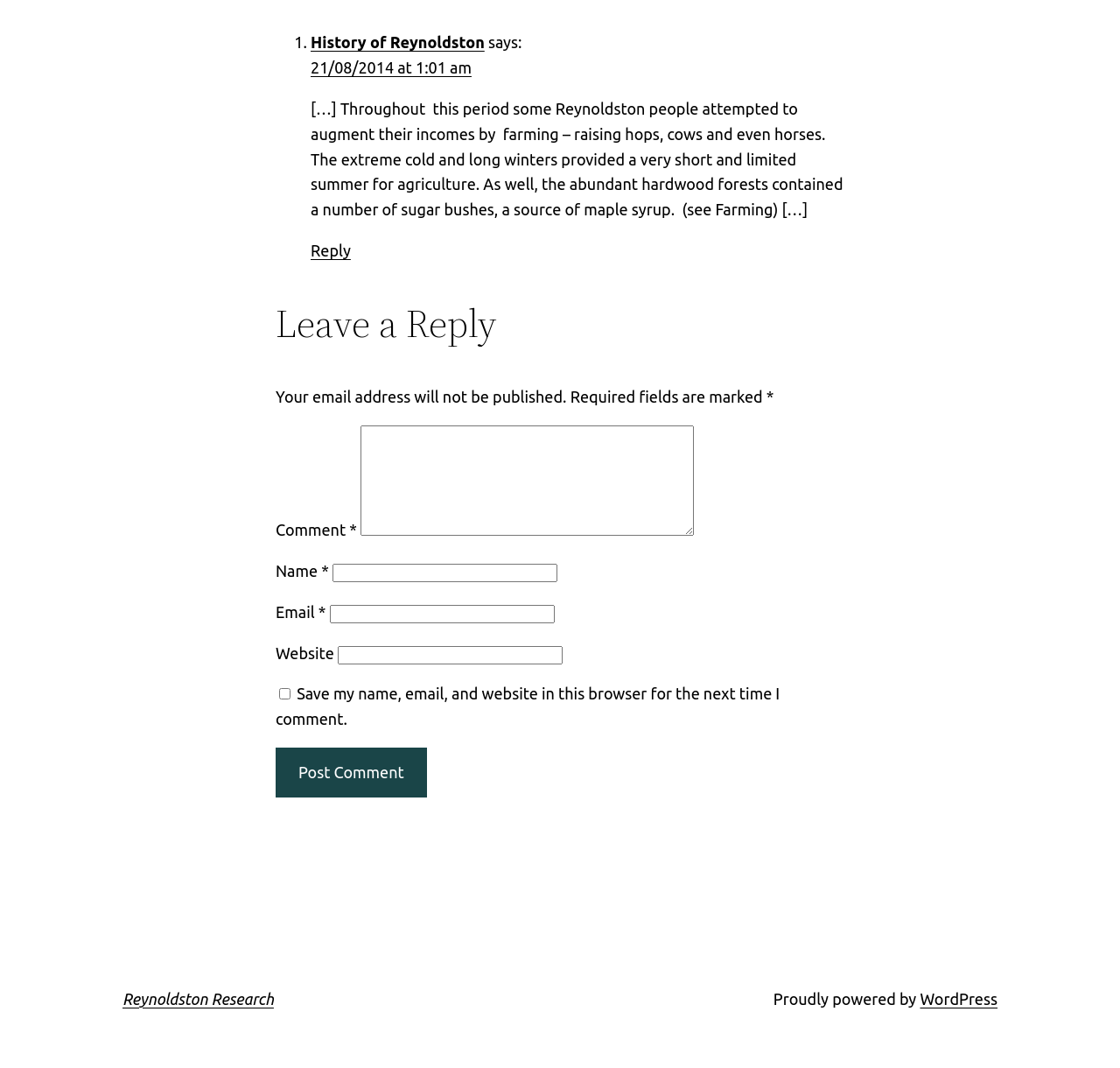Could you provide the bounding box coordinates for the portion of the screen to click to complete this instruction: "Click on the 'Post Comment' button"?

[0.246, 0.7, 0.381, 0.747]